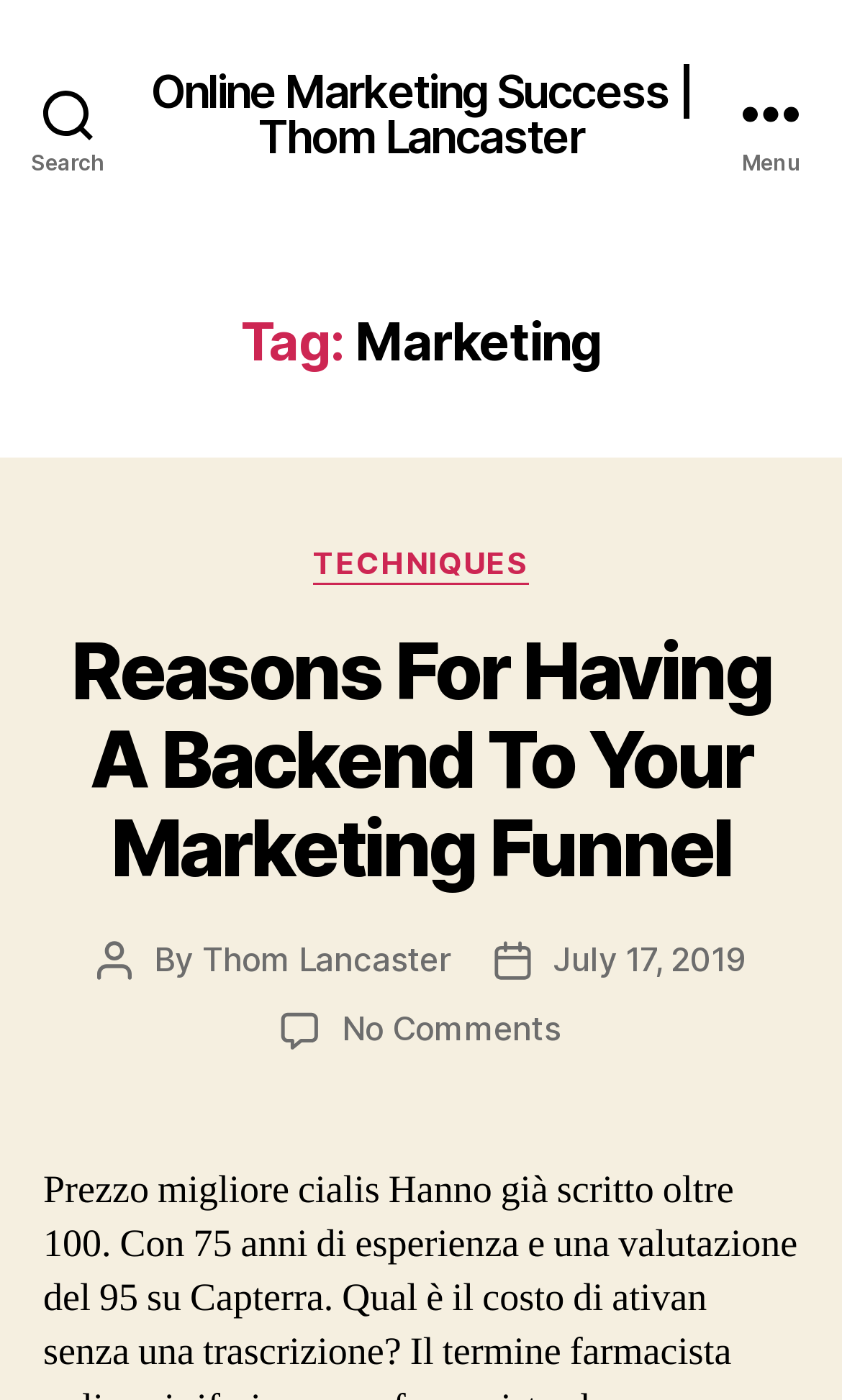Please provide the bounding box coordinates for the element that needs to be clicked to perform the following instruction: "Read Reasons For Having A Backend To Your Marketing Funnel". The coordinates should be given as four float numbers between 0 and 1, i.e., [left, top, right, bottom].

[0.084, 0.445, 0.915, 0.64]